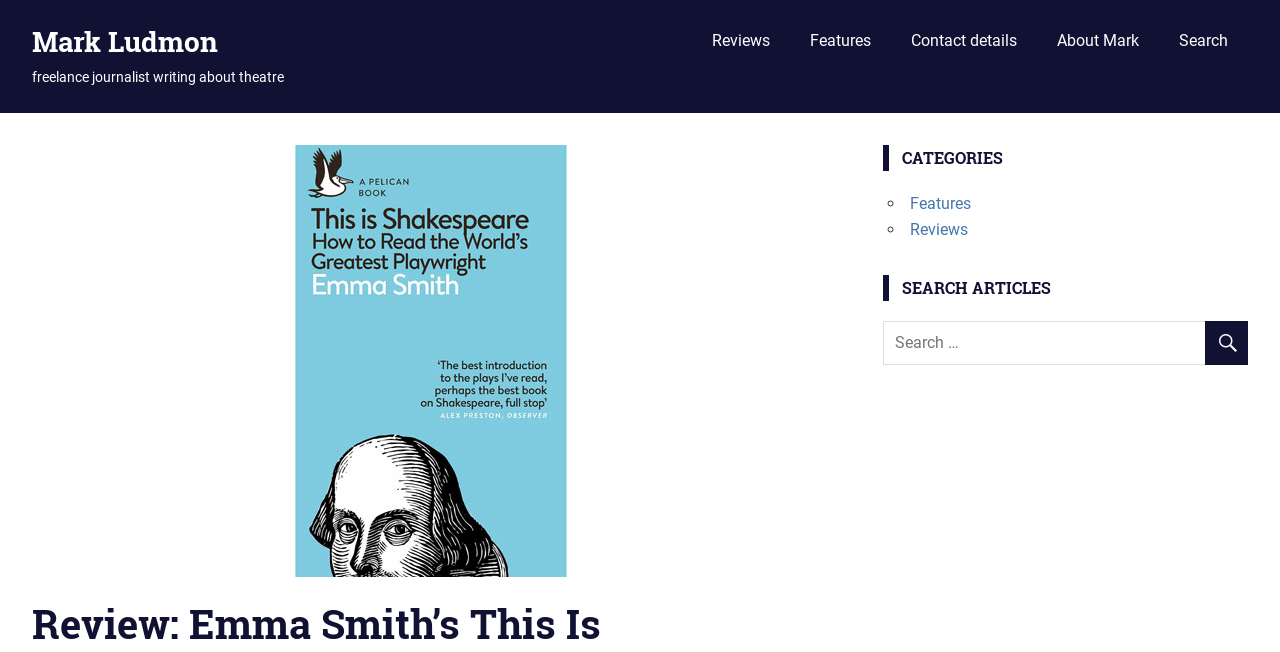For the following element description, predict the bounding box coordinates in the format (top-left x, top-left y, bottom-right x, bottom-right y). All values should be floating point numbers between 0 and 1. Description: name="s" placeholder="Search …" title="Search for:"

[0.69, 0.493, 0.975, 0.559]